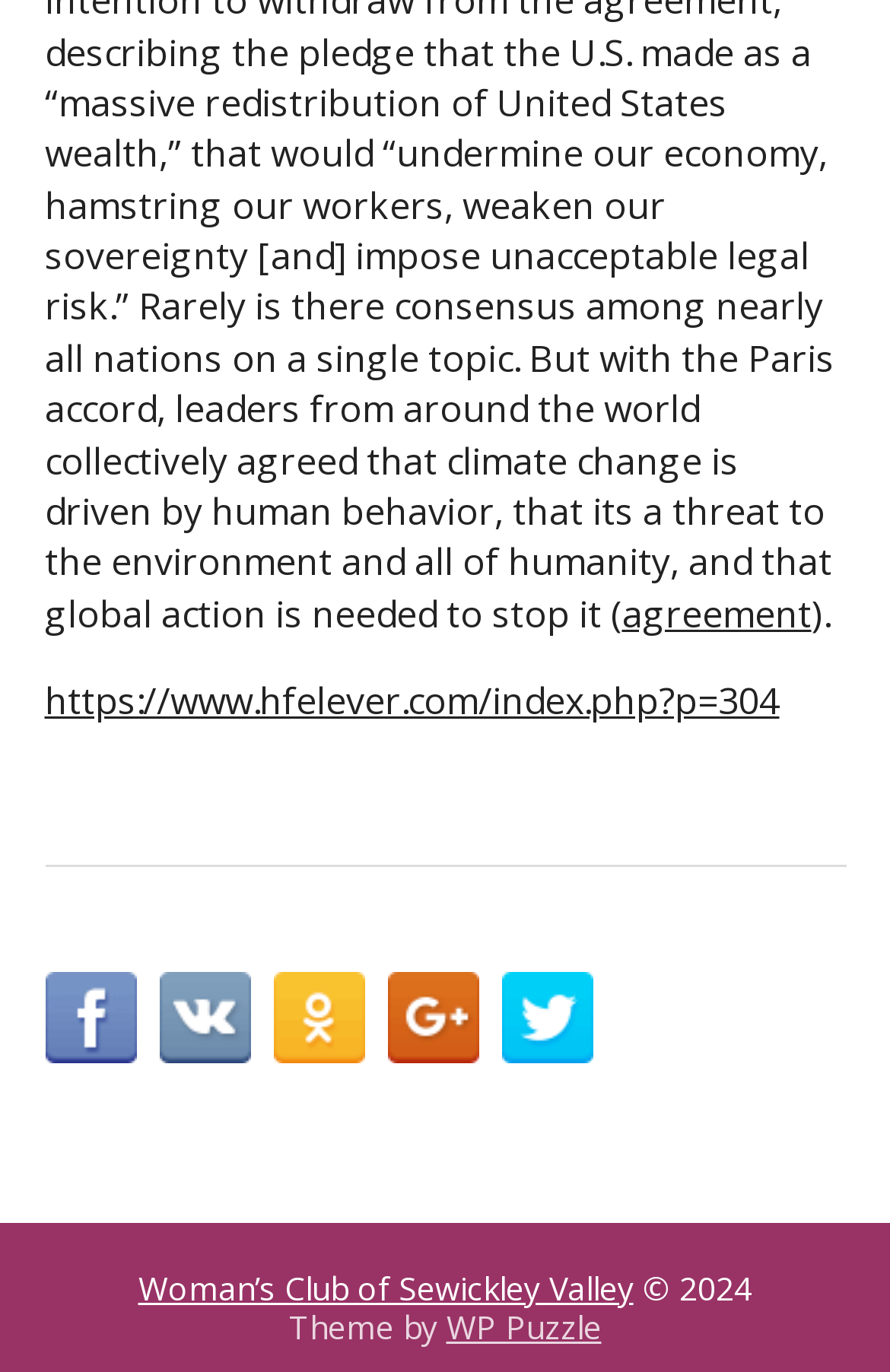Specify the bounding box coordinates for the region that must be clicked to perform the given instruction: "Search for a keyword".

None